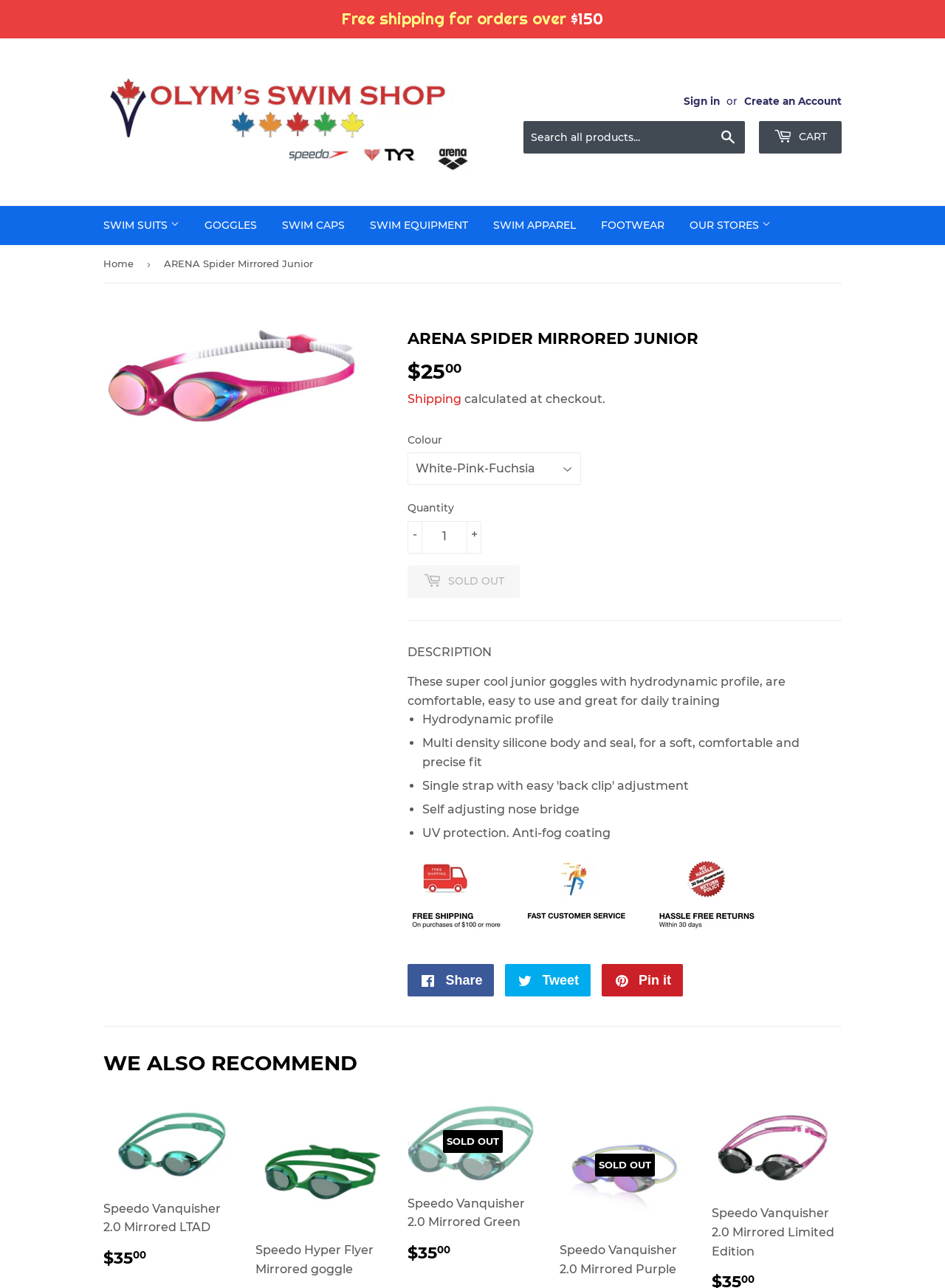Please determine the bounding box coordinates of the section I need to click to accomplish this instruction: "Select a colour".

[0.431, 0.351, 0.615, 0.377]